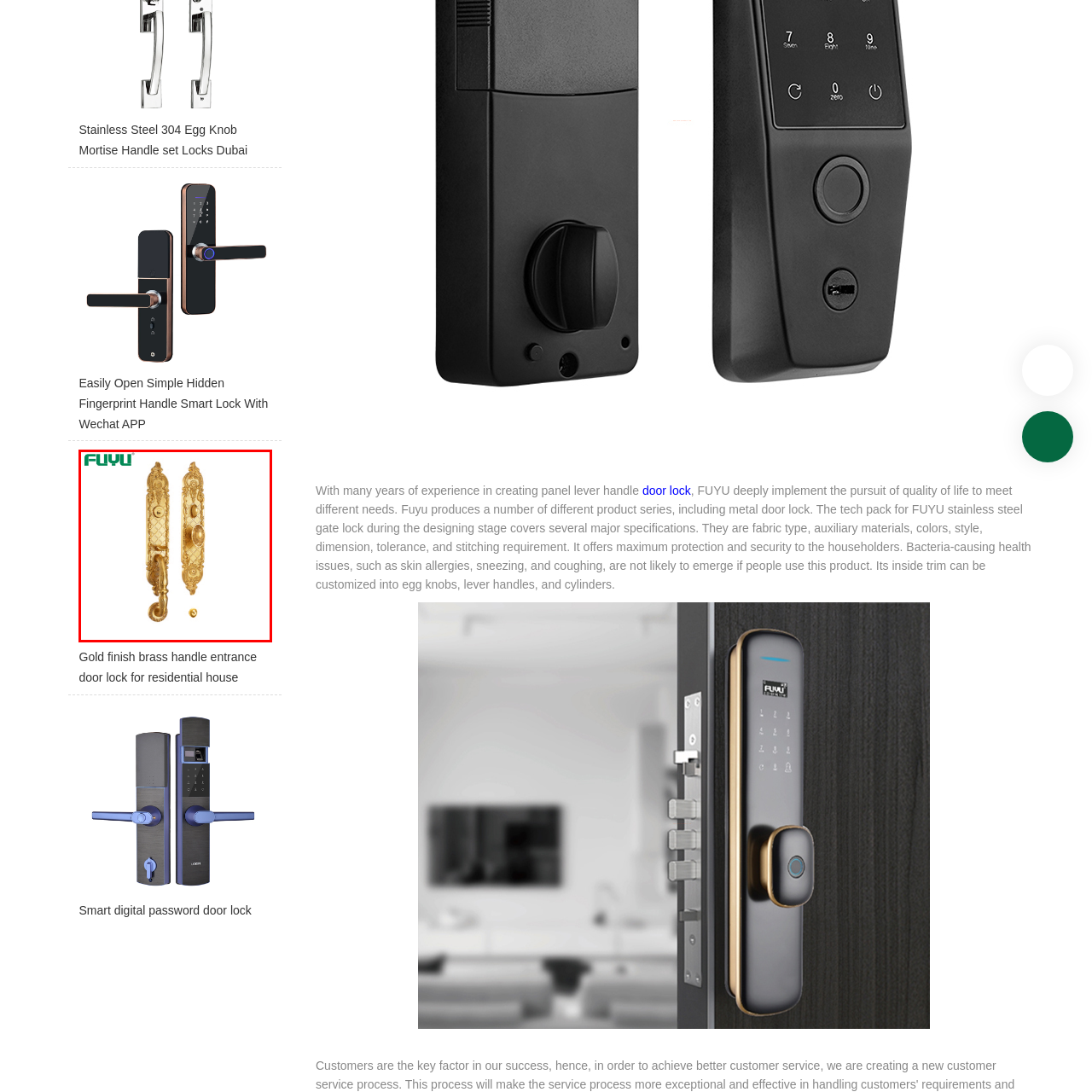What is the brand that produced the handle?
Please interpret the image highlighted by the red bounding box and offer a detailed explanation based on what you observe visually.

The caption clearly states that the handle is 'produced by FUYU', indicating that FUYU is the brand responsible for its production.